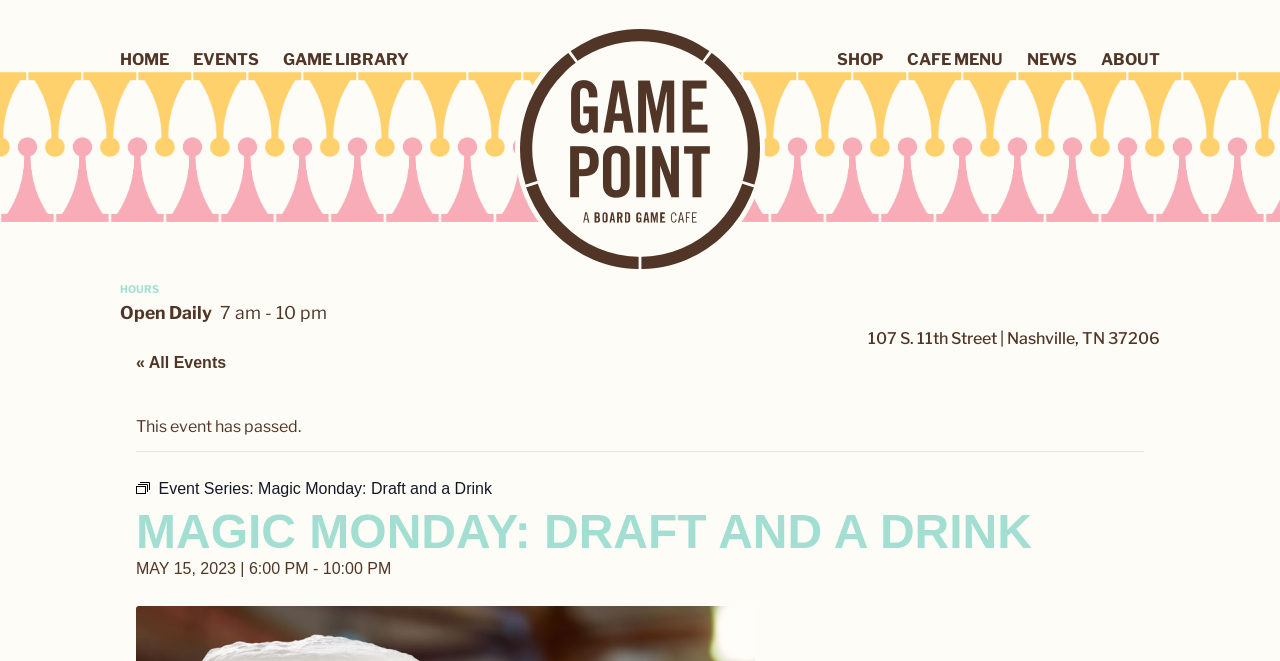What is the address of the location?
Look at the image and respond with a one-word or short-phrase answer.

107 S. 11th Street | Nashville, TN 37206